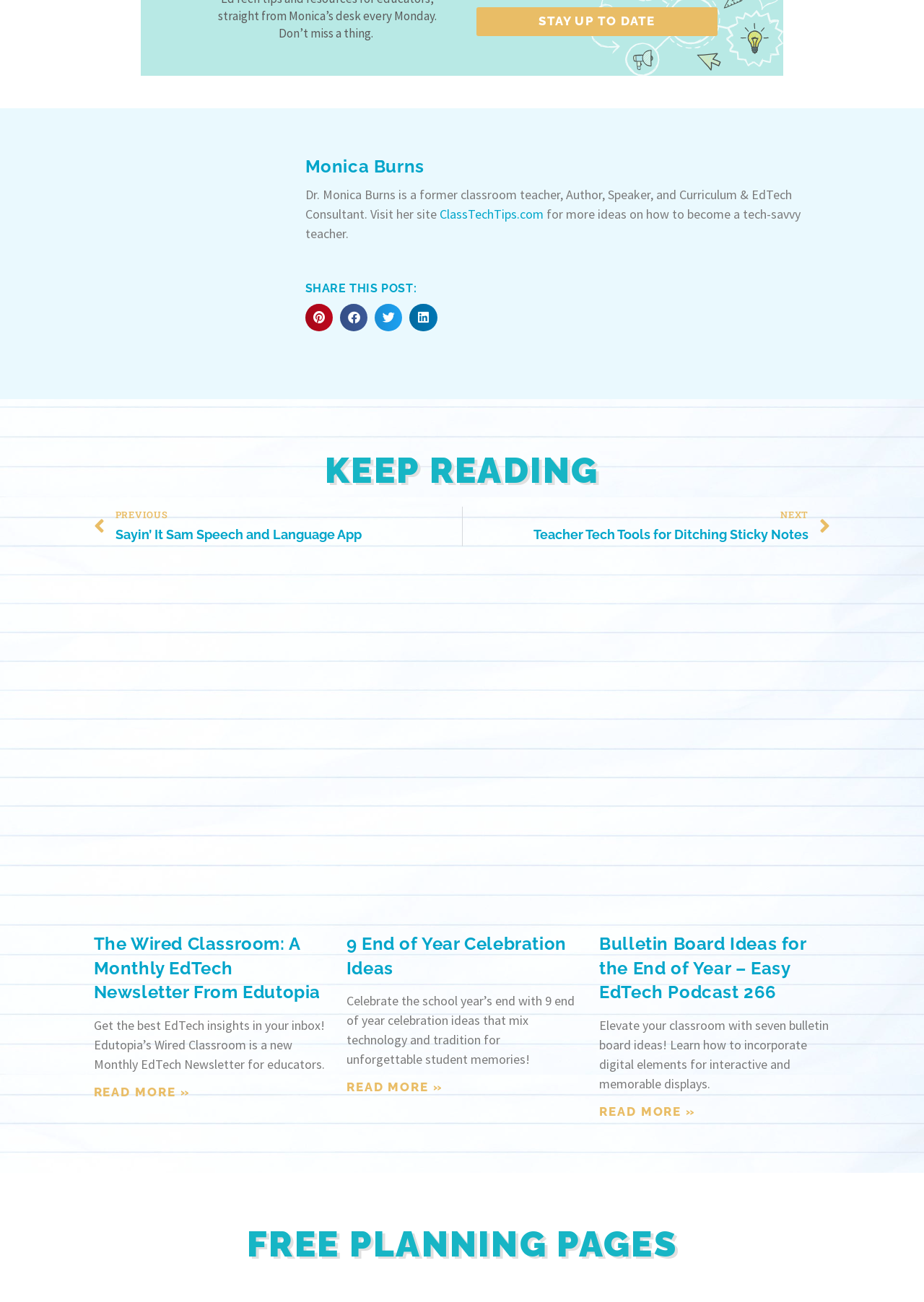Specify the bounding box coordinates of the area that needs to be clicked to achieve the following instruction: "Click the 'STAY UP TO DATE' button".

[0.516, 0.005, 0.777, 0.027]